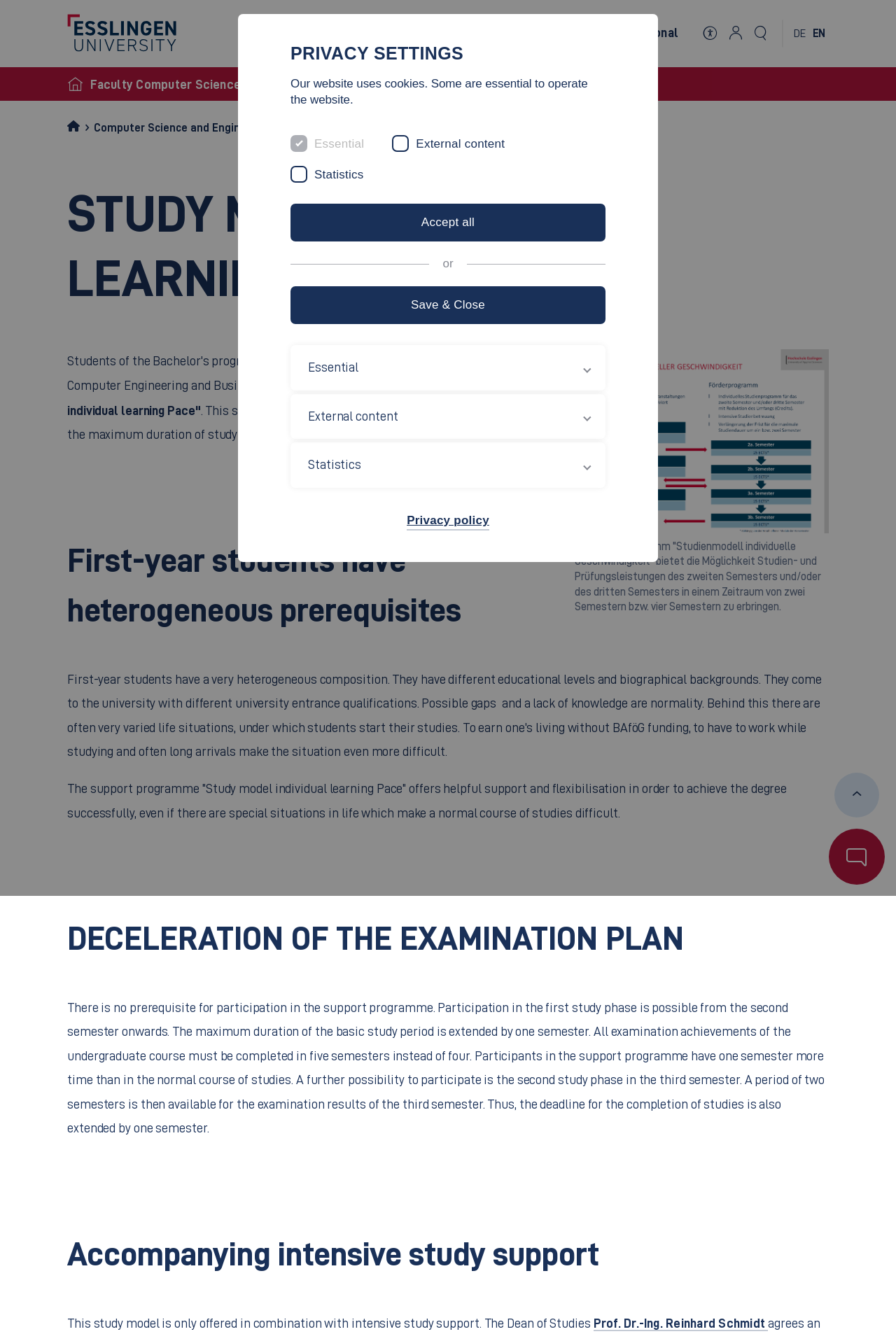Locate the headline of the webpage and generate its content.

STUDY MODEL INDIVIDUAL LEARNING PACE